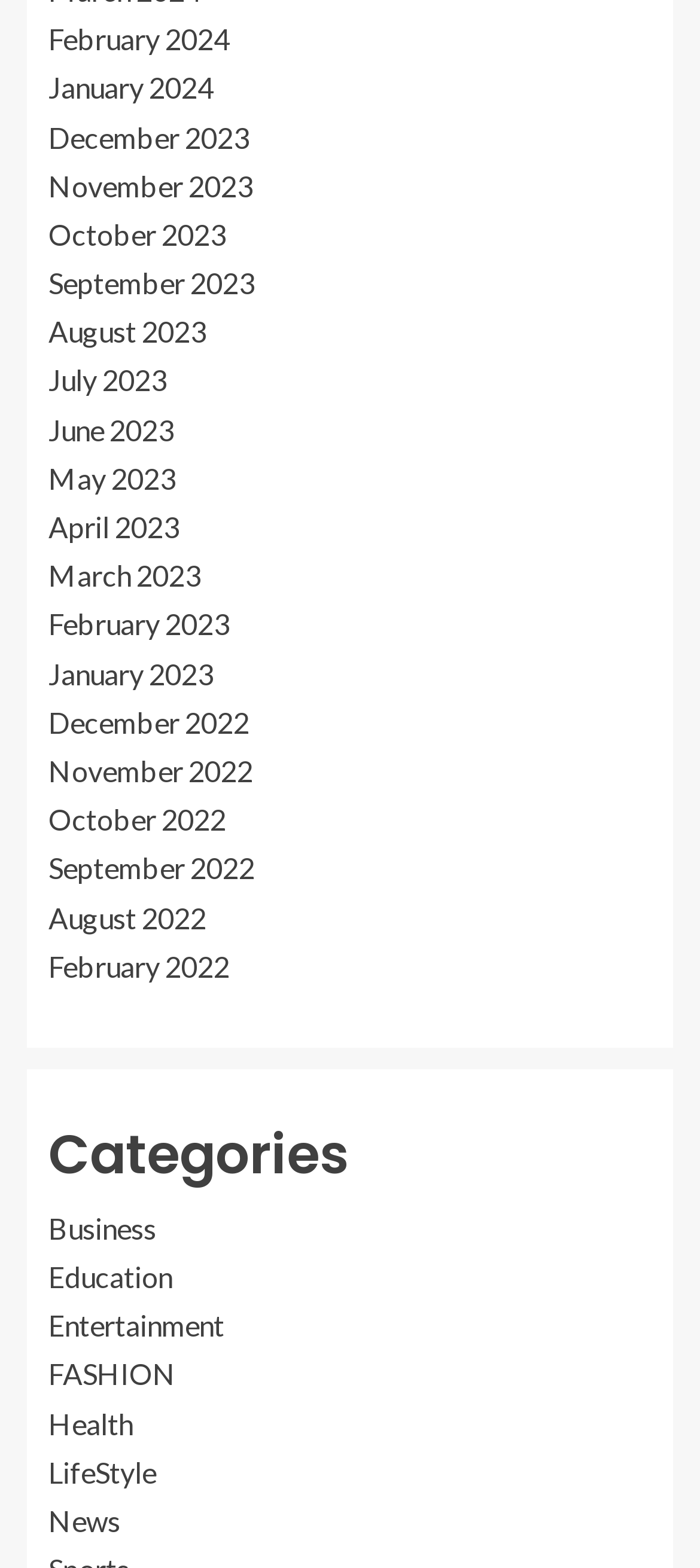How many months are listed in 2023?
Analyze the screenshot and provide a detailed answer to the question.

I counted the number of links with '2023' in their text and found that there are 12 months listed in 2023, one for each month of the year.